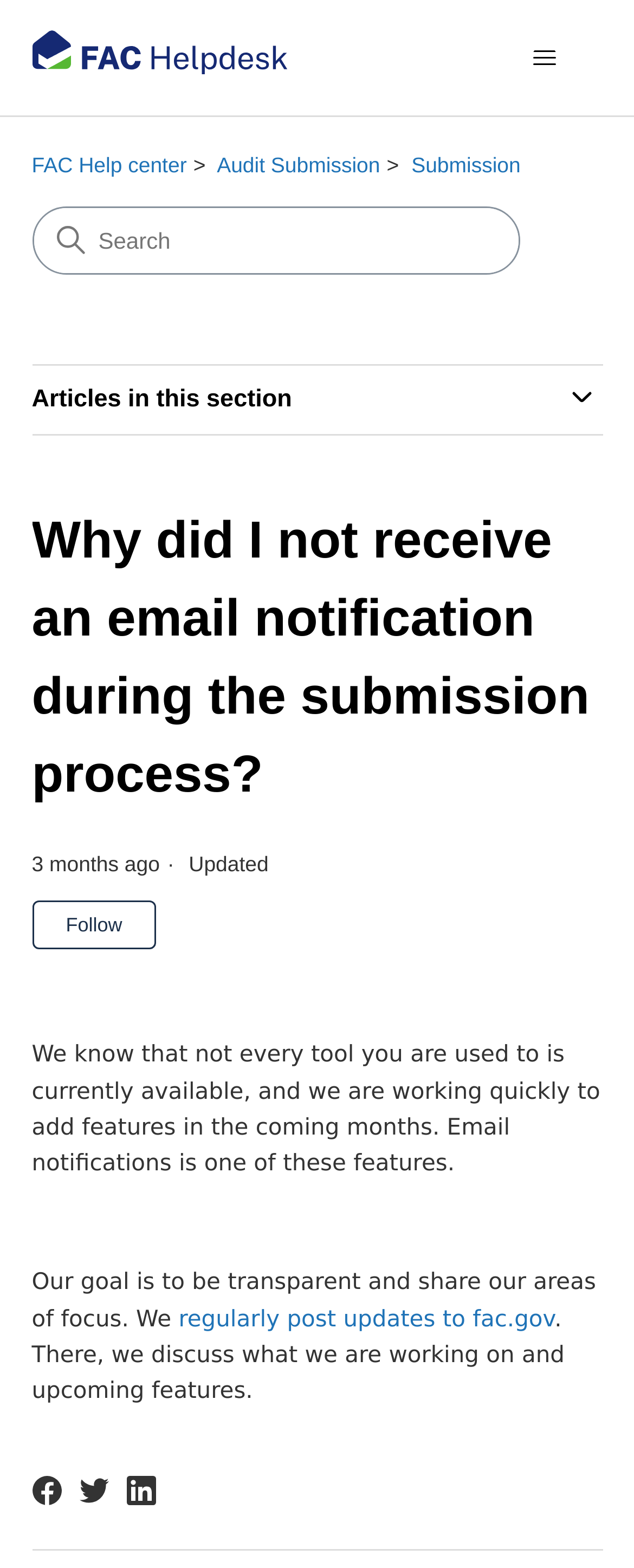Can you find the bounding box coordinates for the element to click on to achieve the instruction: "Share this page on Facebook"?

[0.05, 0.941, 0.096, 0.96]